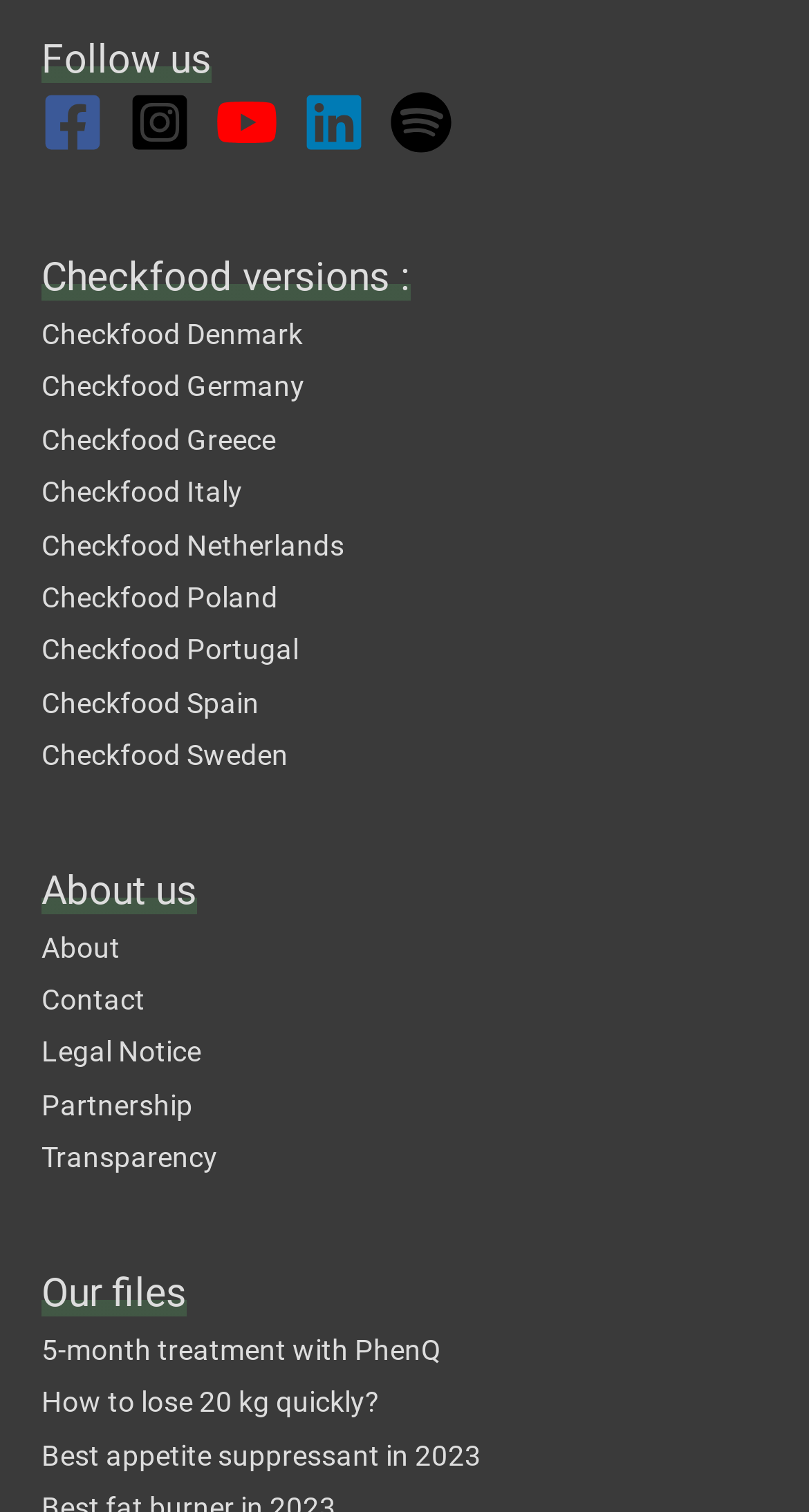Please identify the bounding box coordinates of the area that needs to be clicked to follow this instruction: "visit the podcast page".

None